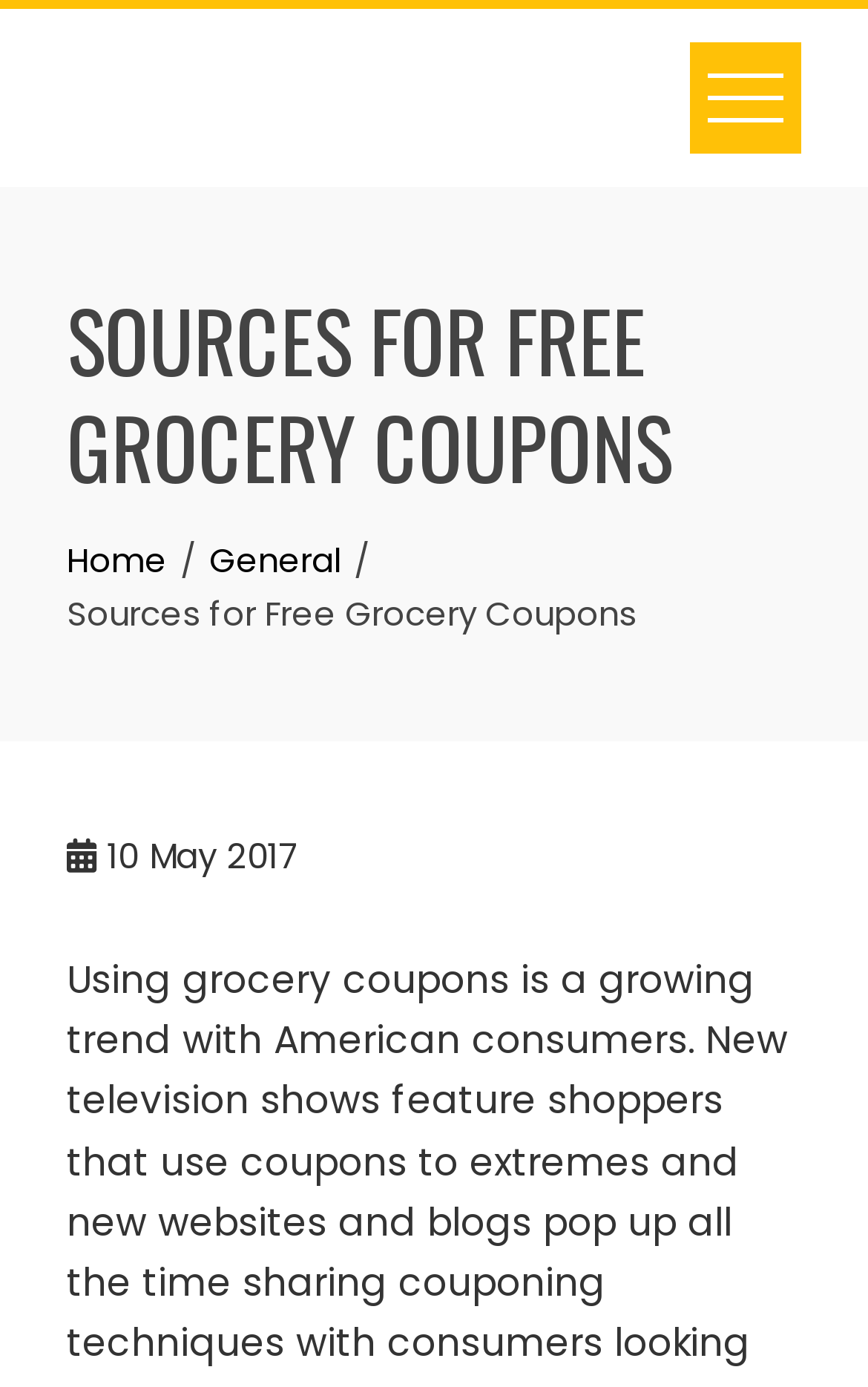What is the date of the webpage content?
Please provide a comprehensive answer based on the information in the image.

I found the date 'May 2017' mentioned on the webpage, which suggests that the content was published or updated on that date.